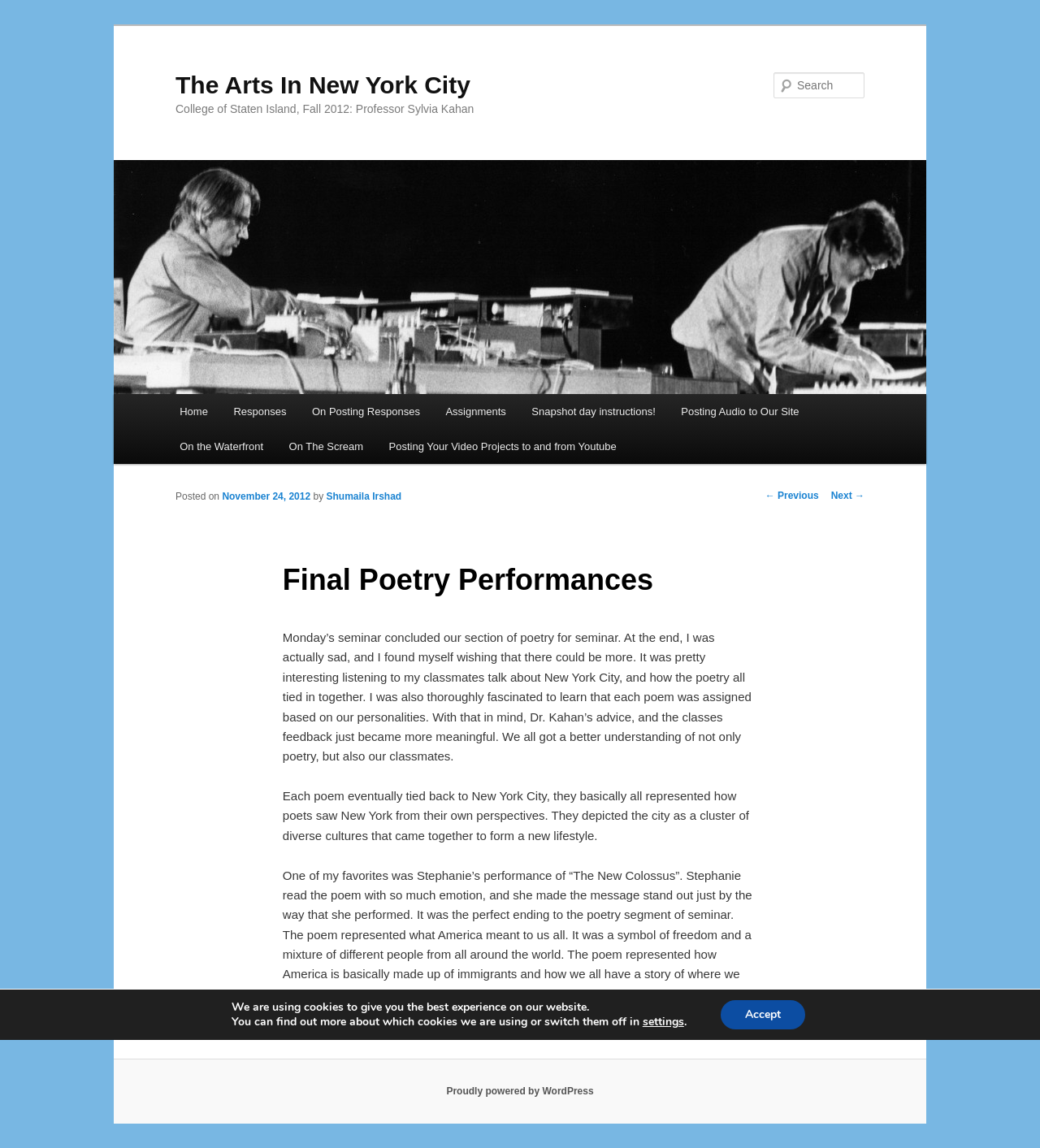Elaborate on the information and visuals displayed on the webpage.

This webpage is about the final poetry performances in a college course, specifically the College of Staten Island, Fall 2012, taught by Professor Sylvia Kahan. The page is divided into several sections. At the top, there is a heading with the title "The Arts In New York City" and a link to skip to the primary content. Below this, there is a main menu with links to various pages, including "Home", "Responses", "Assignments", and more.

The main content of the page is an article about the final poetry performances, which includes a heading, "Final Poetry Performances", and several paragraphs of text. The text describes the experience of attending the seminar, where students performed poetry related to New York City, and how the poems were assigned based on the students' personalities. The article also mentions specific performances, such as Stephanie's performance of "The New Colossus", which was particularly memorable.

To the right of the main content, there is a search bar and a link to the main menu. At the bottom of the page, there is a footer section with links to related pages and a copyright notice. There is also a GDPR cookie banner at the bottom of the page, which informs users about the use of cookies and provides options to manage them.

Throughout the page, there are several images, including a logo for "The Arts In New York City" and a picture related to the poetry performances. The overall layout is organized and easy to navigate, with clear headings and concise text.